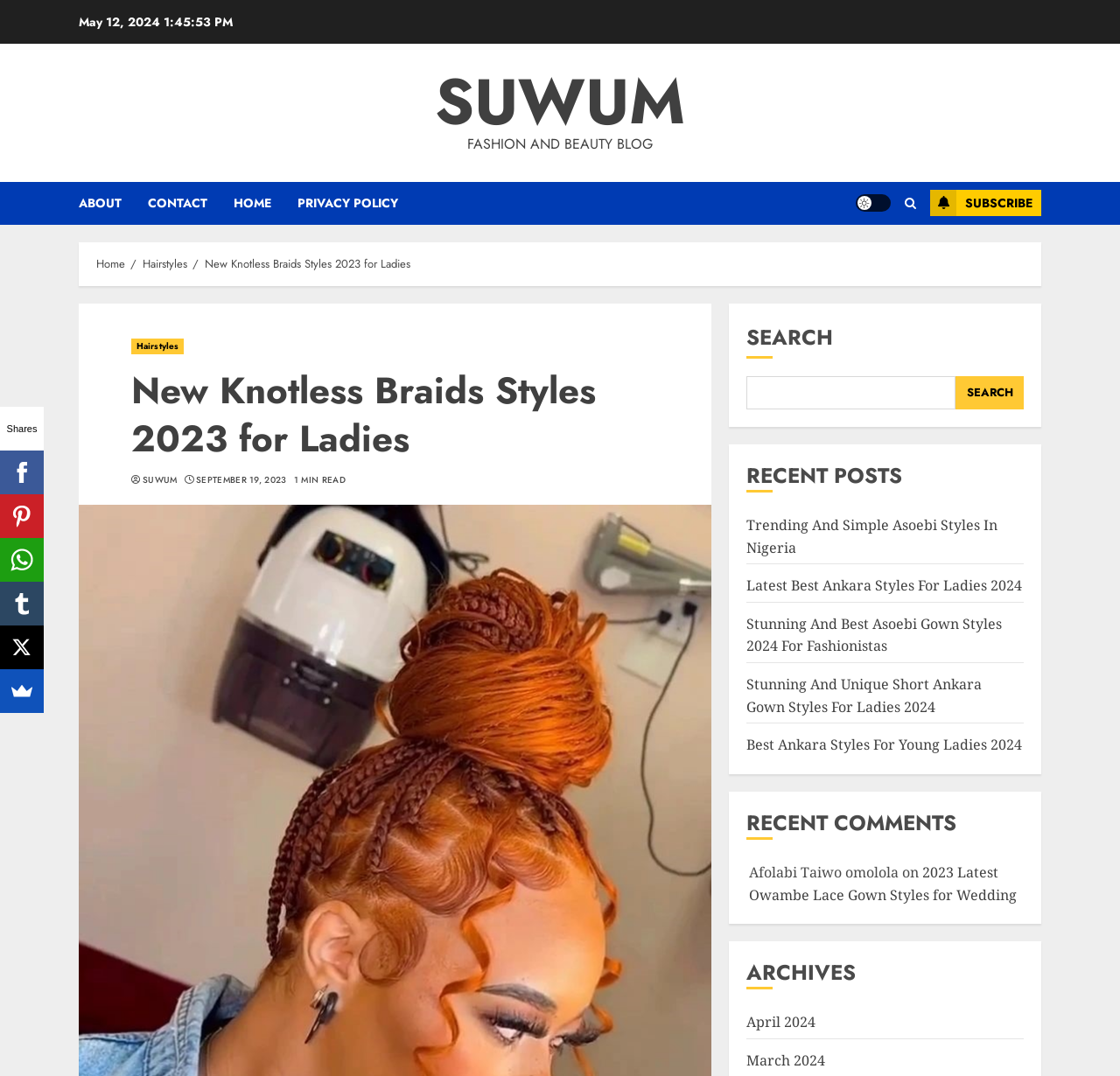Please identify the bounding box coordinates of the element on the webpage that should be clicked to follow this instruction: "Submit a manuscript". The bounding box coordinates should be given as four float numbers between 0 and 1, formatted as [left, top, right, bottom].

None